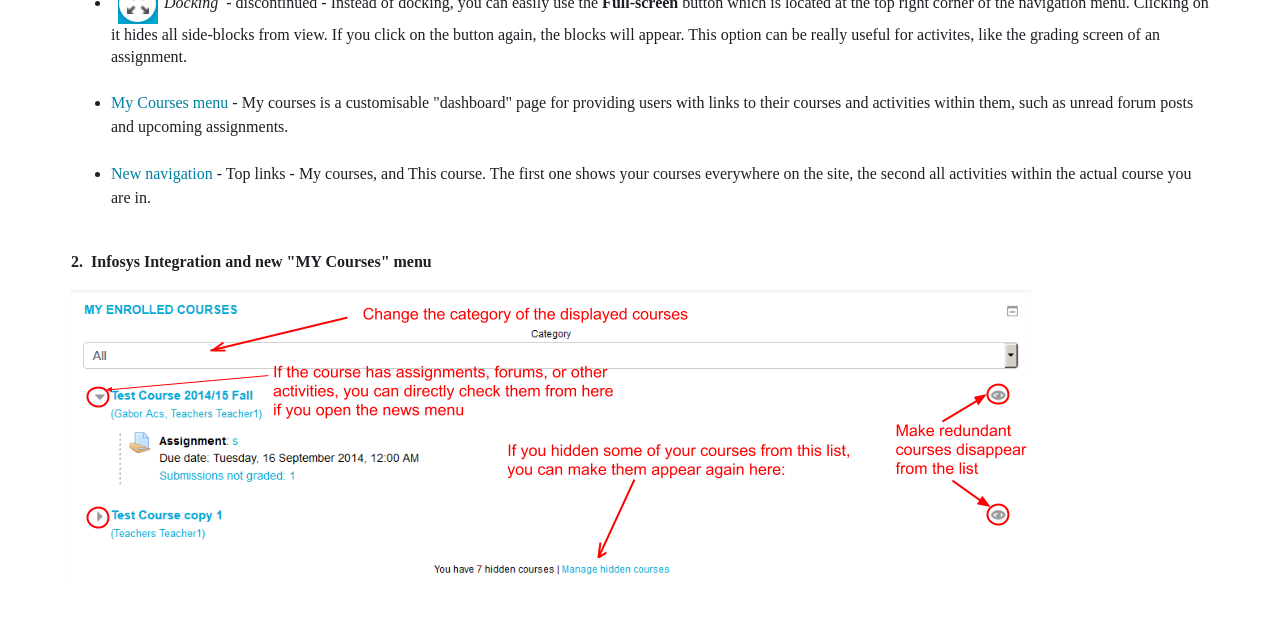Determine the bounding box for the UI element as described: "My Courses menu". The coordinates should be represented as four float numbers between 0 and 1, formatted as [left, top, right, bottom].

[0.087, 0.147, 0.178, 0.174]